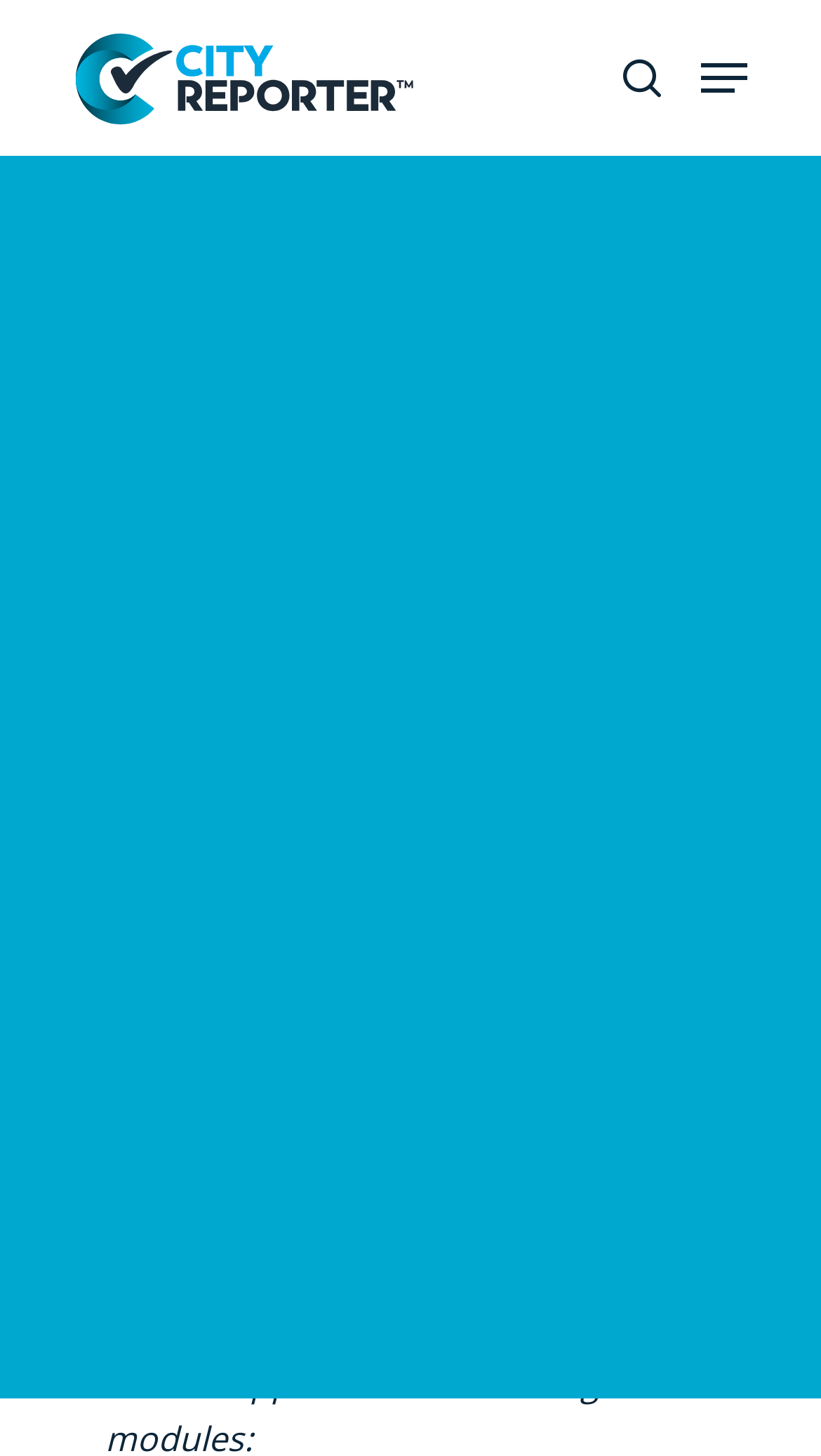Reply to the question with a brief word or phrase: What is the purpose of the CityReporter Software?

Inspection and maintenance management